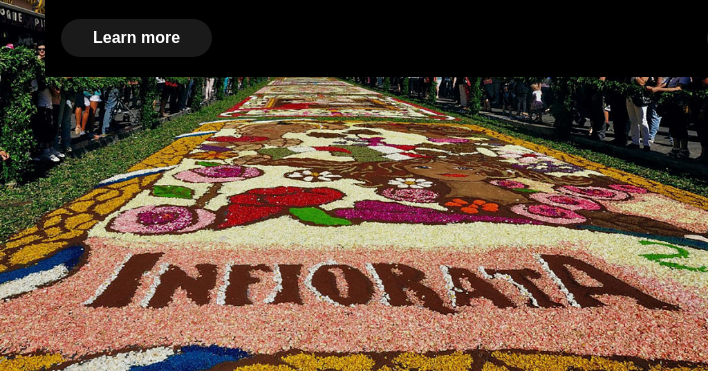Answer the question below in one word or phrase:
What is the theme of the festival?

Floral